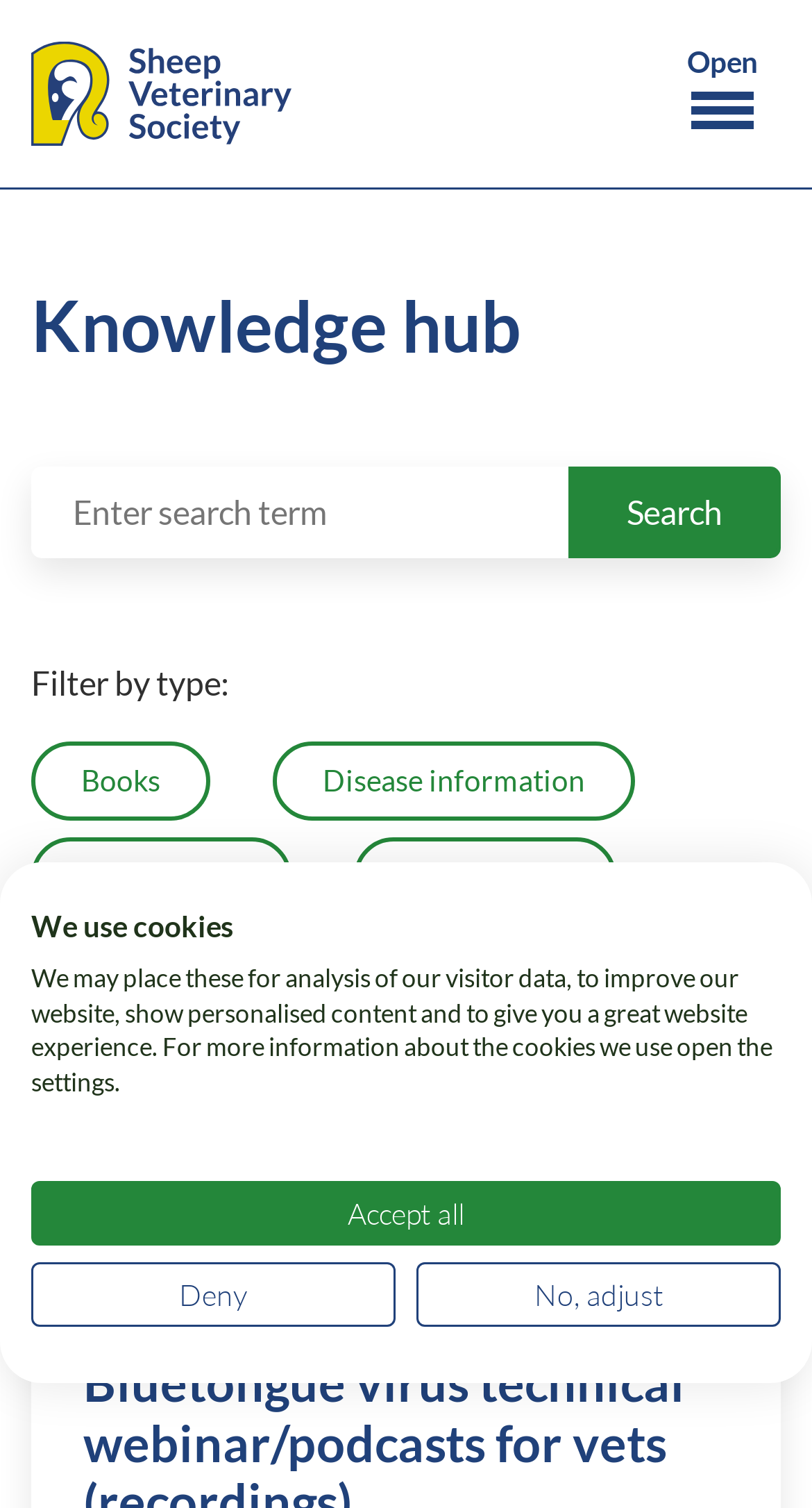What is the logo of the website?
Using the information from the image, provide a comprehensive answer to the question.

The logo of the website is located at the top left corner of the webpage, and it is an image with the text 'Sheep Veterinary Society Logo'.